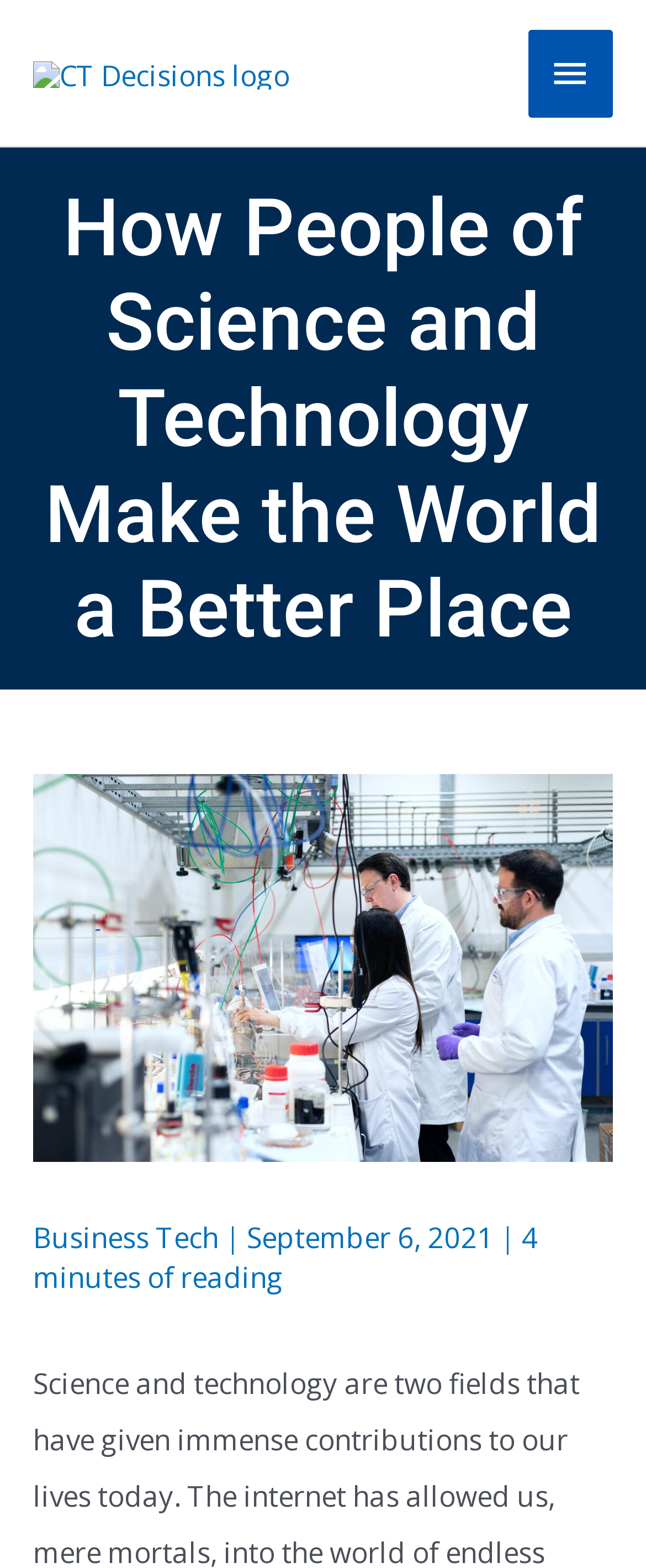When was the article published?
Please provide a comprehensive answer based on the information in the image.

The publication date of the article is mentioned in the text 'September 6, 2021' which is located below the heading and above the image of scientists.